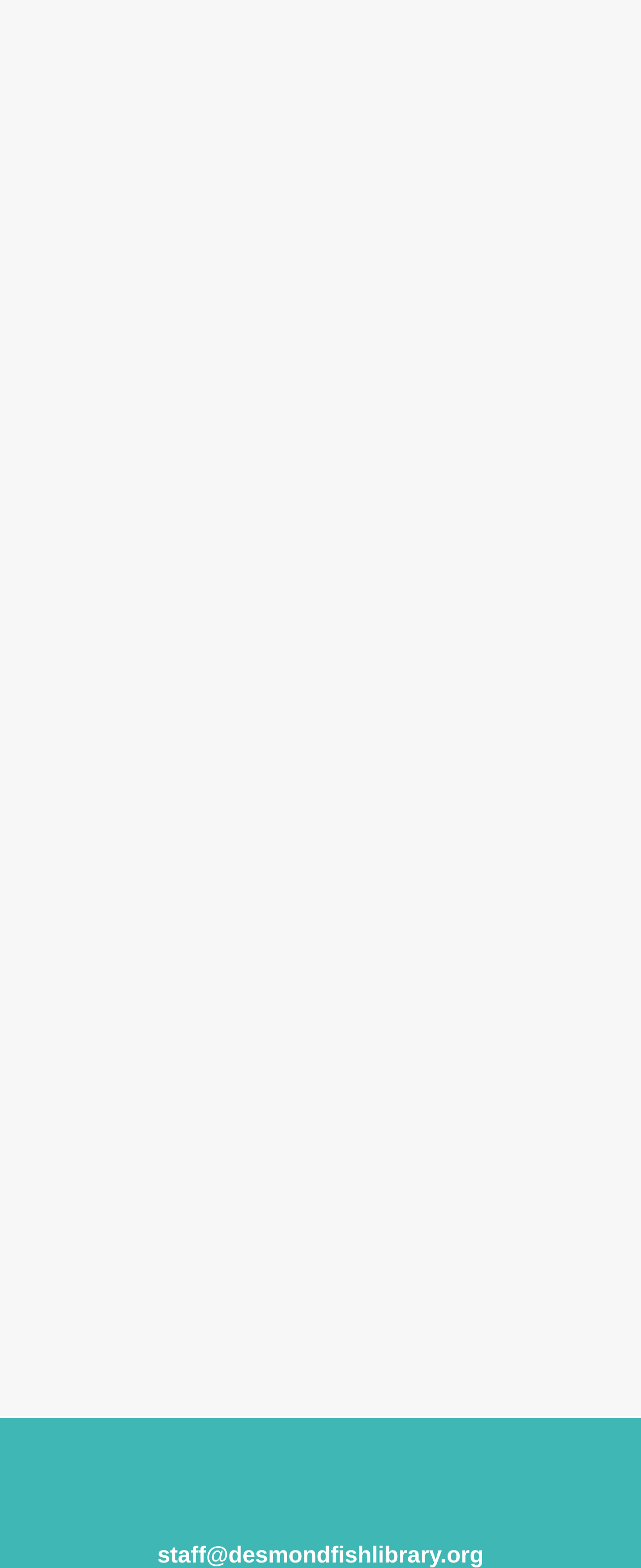Please specify the bounding box coordinates of the region to click in order to perform the following instruction: "Get computer help".

[0.1, 0.435, 0.9, 0.466]